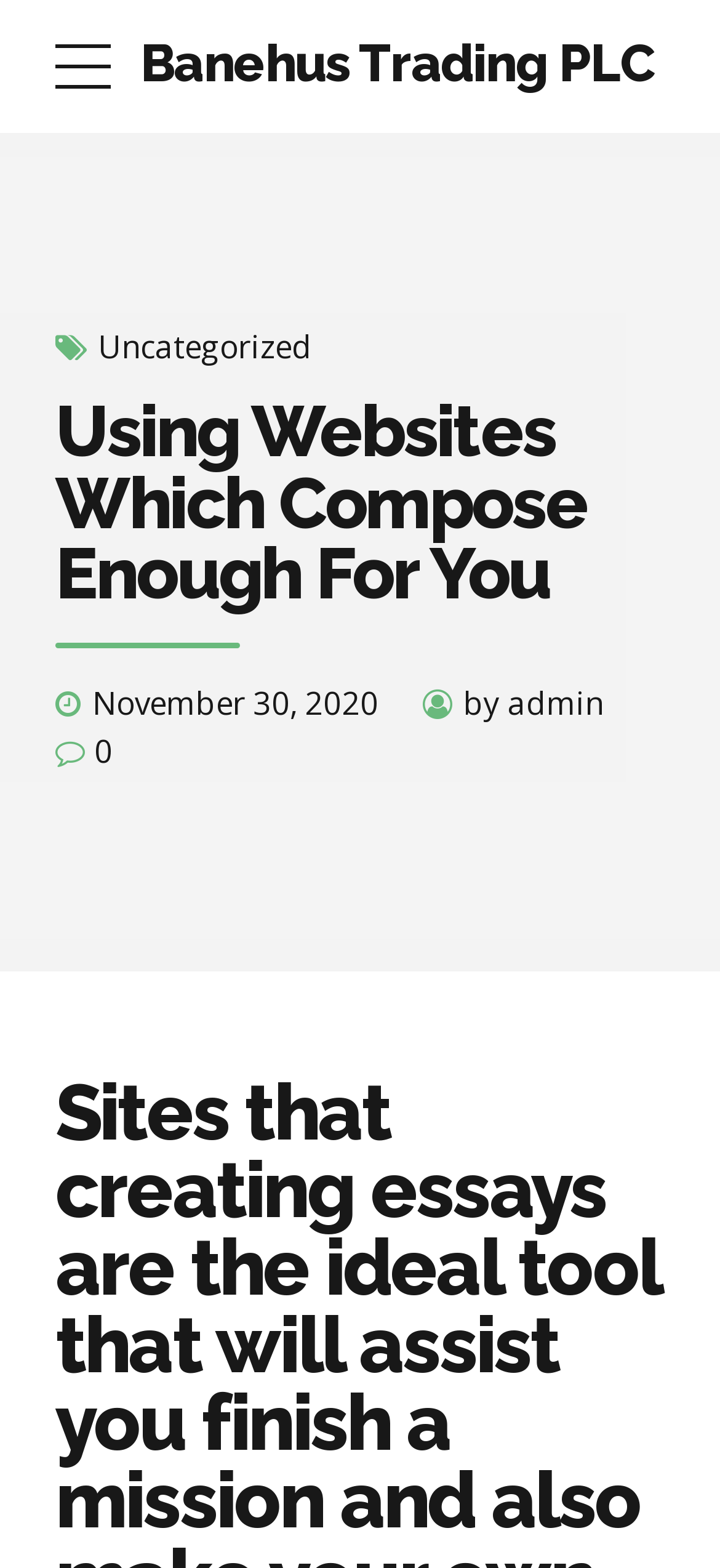Identify and provide the main heading of the webpage.

Using Websites Which Compose Enough For You